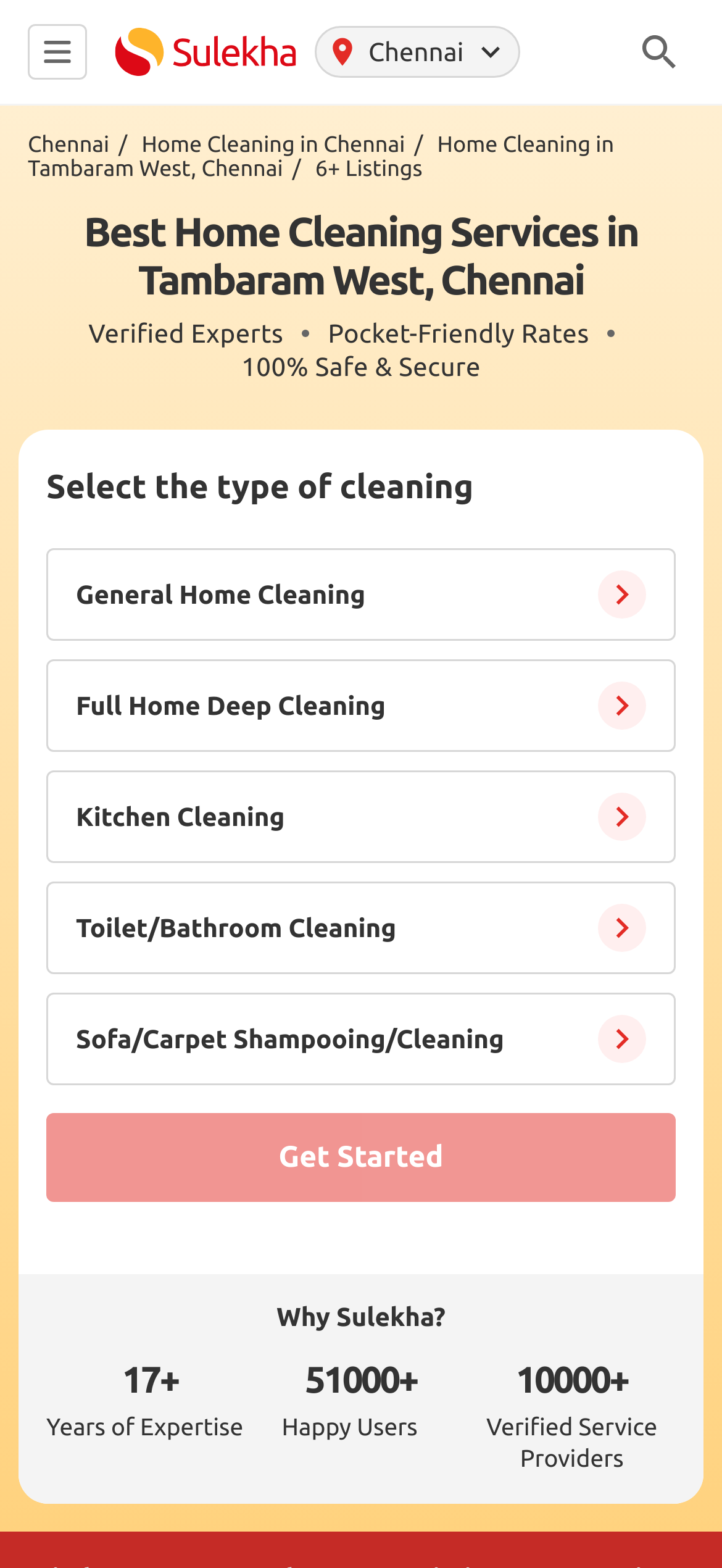What is the purpose of the 'Get Started' button?
Provide a comprehensive and detailed answer to the question.

Based on the context of the webpage, which is about home cleaning services, and the location of the 'Get Started' button, I infer that its purpose is to initiate the process of availing the cleaning service, likely by redirecting the user to a form or a subsequent page.